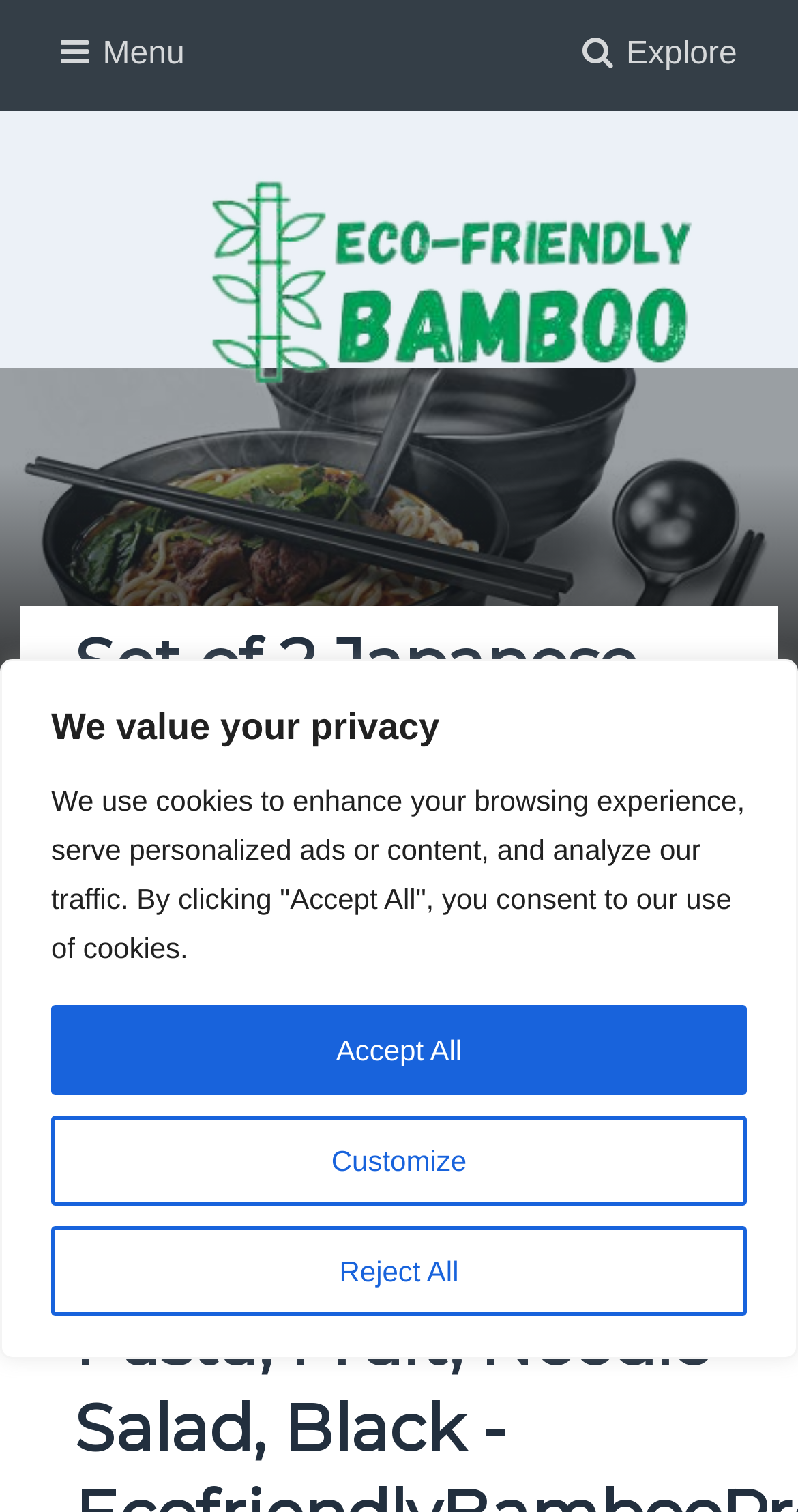Locate the UI element described by Accept All in the provided webpage screenshot. Return the bounding box coordinates in the format (top-left x, top-left y, bottom-right x, bottom-right y), ensuring all values are between 0 and 1.

[0.064, 0.665, 0.936, 0.724]